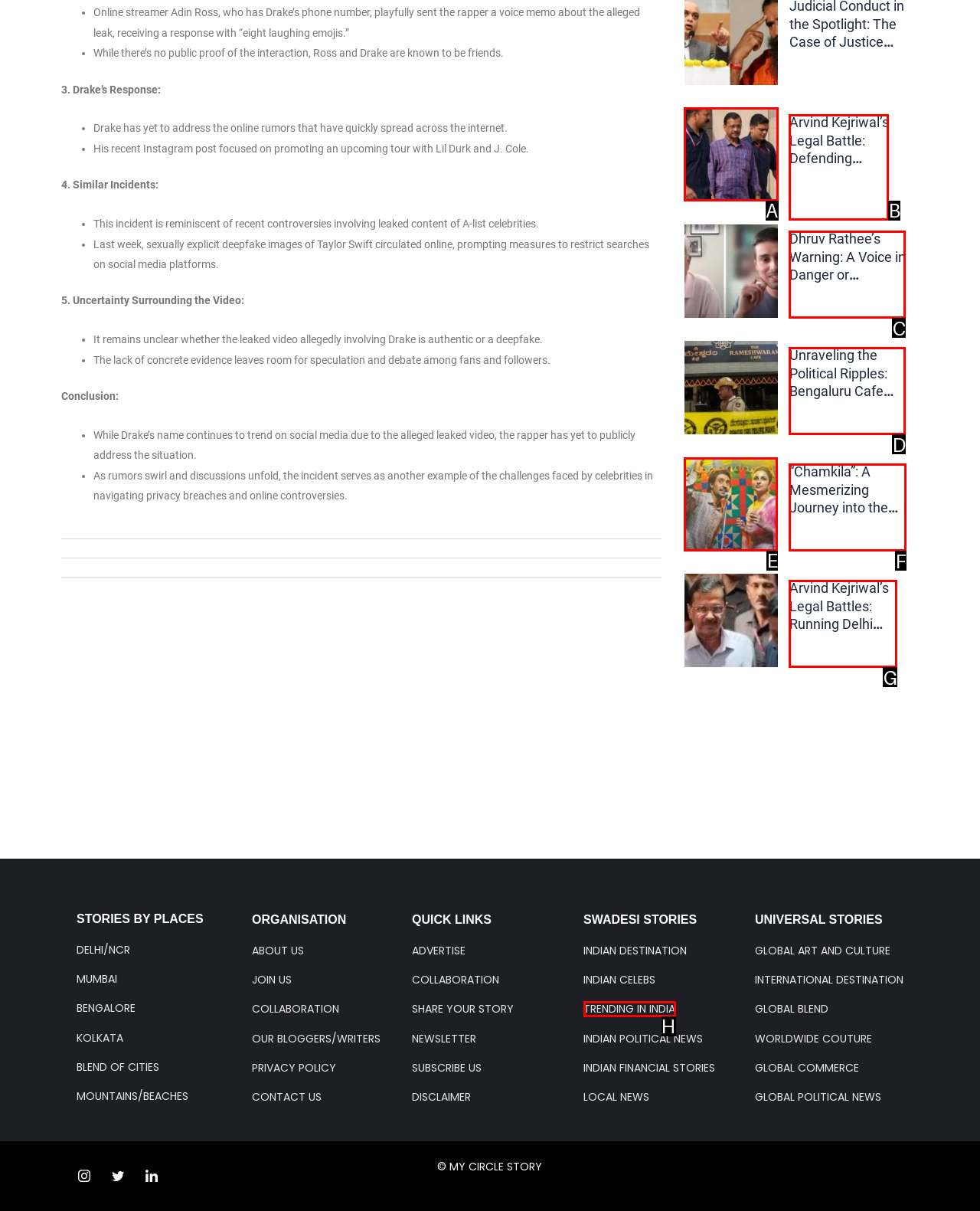Determine the HTML element to click for the instruction: Read about Arvind Kejriwal’s legal battle.
Answer with the letter corresponding to the correct choice from the provided options.

A